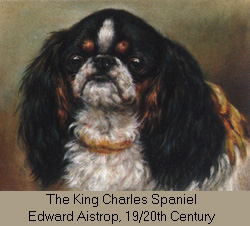Offer an in-depth description of the image.

The image features a portrait of a King Charles Spaniel, capturing the dog's charming and playful expression. This artwork is attributed to Edward Aistrop and dates from the 19th to 20th century. The spaniel is depicted with glossy black and white fur, prominent expressive eyes, and a regal demeanor, reflecting its historical association as a beloved companion of royalty. Below the image, the title "The King Charles Spaniel" is displayed, along with the artist's name and the time period of creation. This painting highlights the breed's affectionate nature and elegant appearance, celebrating its place in canine history.